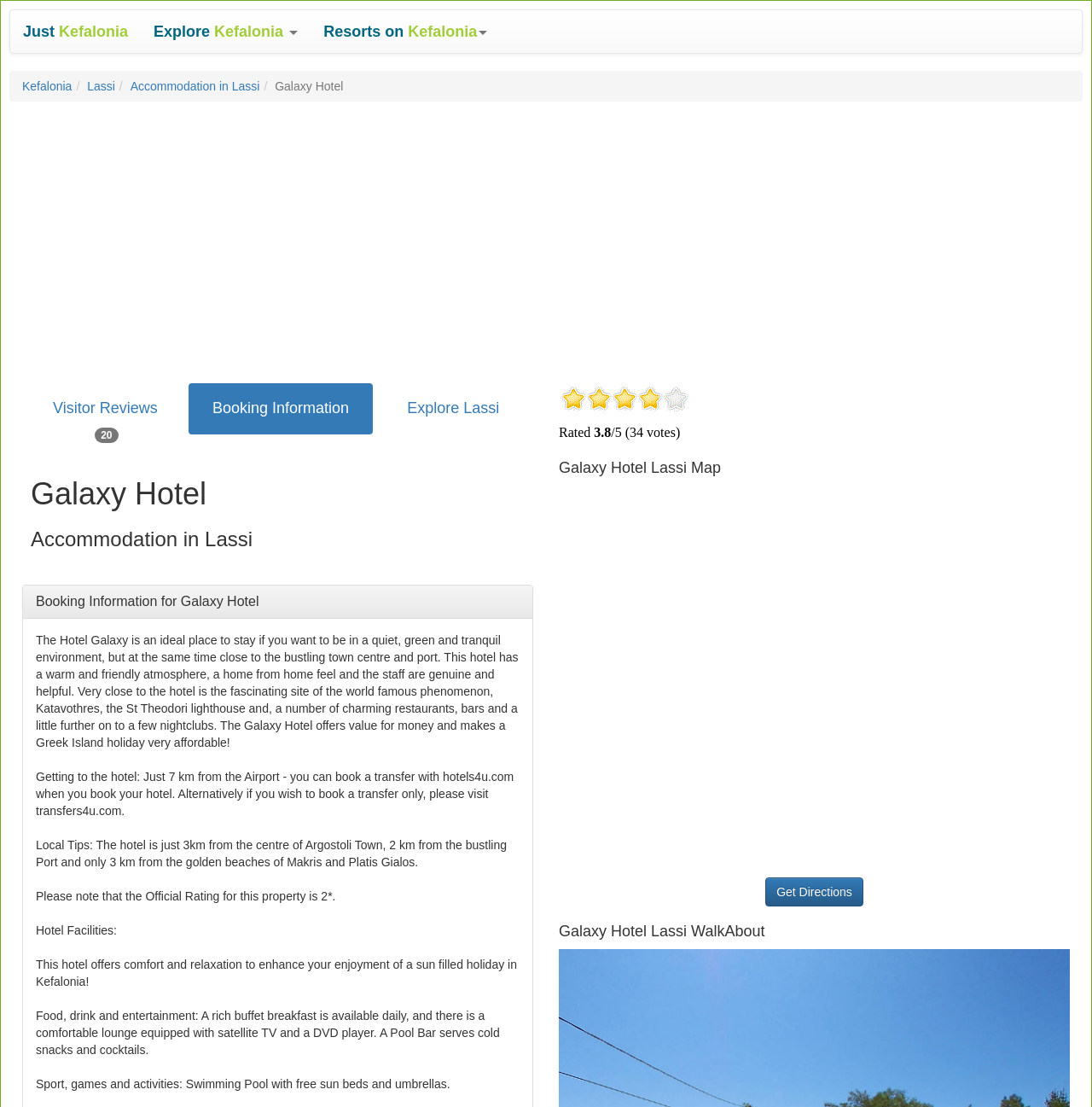Given the following UI element description: "Vendor list", find the bounding box coordinates in the webpage screenshot.

None